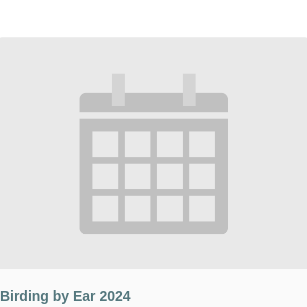Give a comprehensive caption that covers the entire image content.

The image features a calendar icon representing the event titled "Birding by Ear 2024." The design emphasizes a sleek, minimalist aesthetic, showcasing the calendar in shades of gray, which suggests a clean, professional look. Below the calendar icon, the event title "Birding by Ear 2024" is displayed in a subtle, sophisticated font, establishing a clear connection to the upcoming activity. This event is part of a series of nature-focused programs, underscoring the organization's commitment to bird conservation and education. The visual composition is designed to attract the attention of prospective attendees while providing essential information about the event's theme.